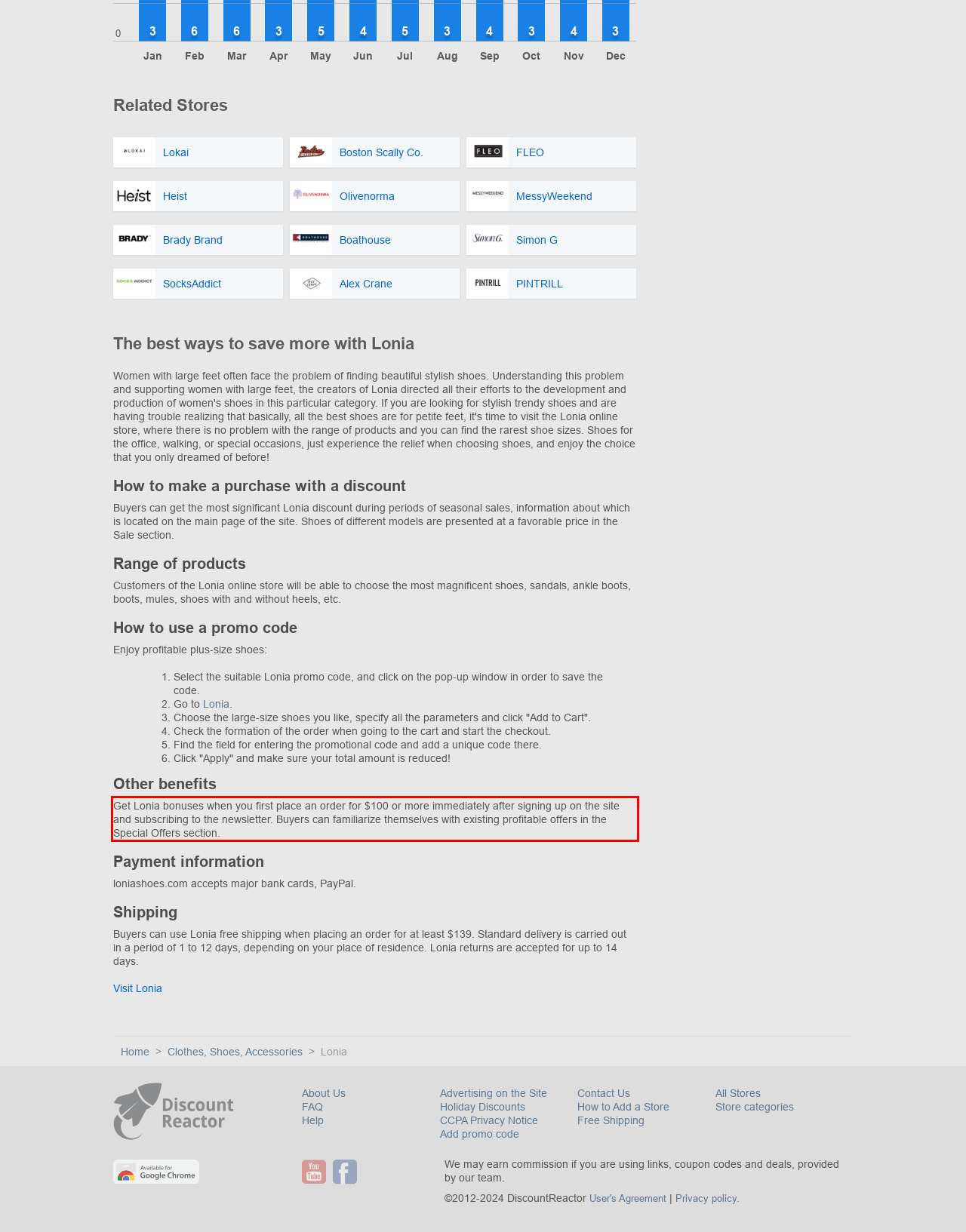Analyze the screenshot of a webpage where a red rectangle is bounding a UI element. Extract and generate the text content within this red bounding box.

Get Lonia bonuses when you first place an order for $100 or more immediately after signing up on the site and subscribing to the newsletter. Buyers can familiarize themselves with existing profitable offers in the Special Offers section.